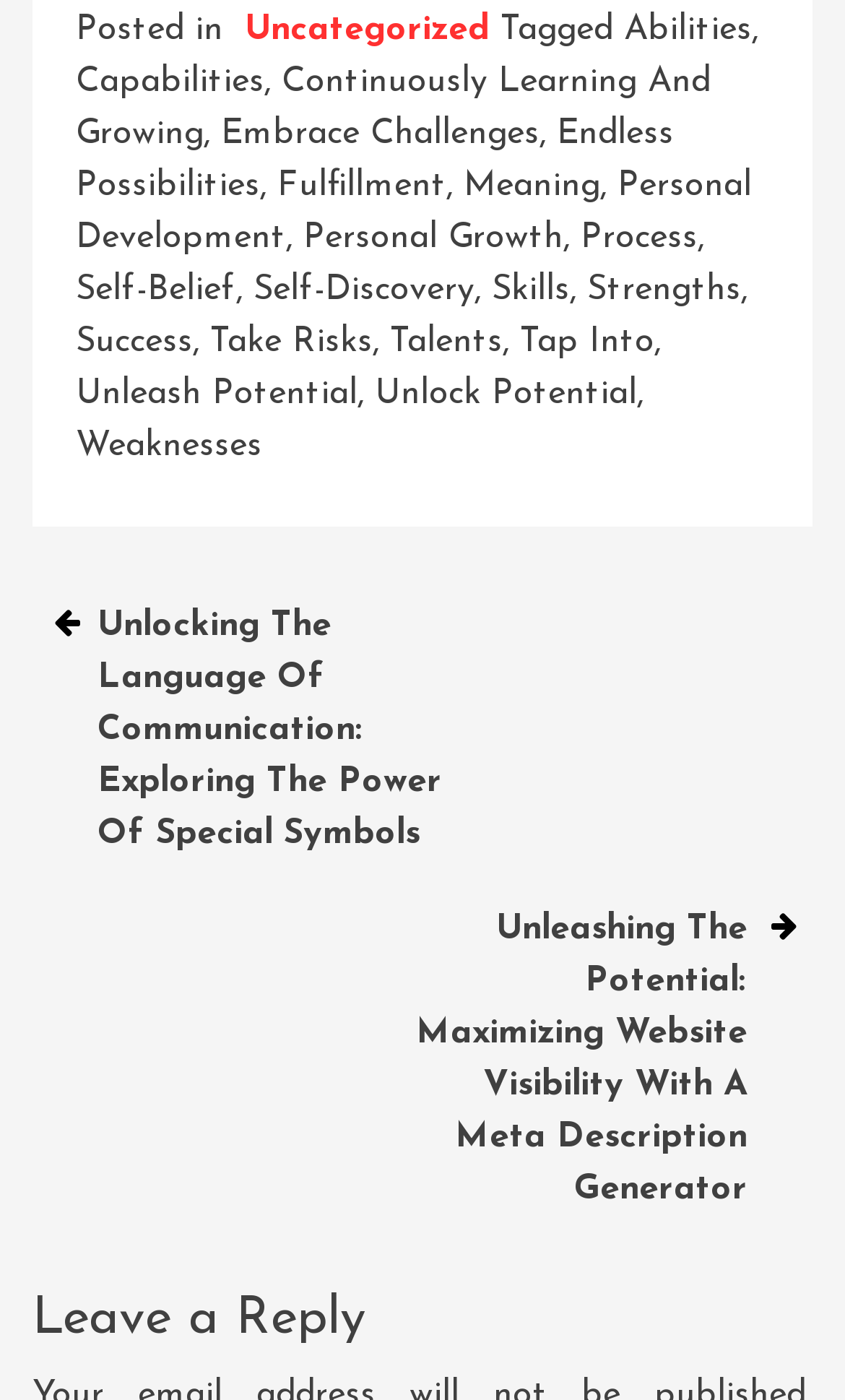Determine the bounding box coordinates of the clickable area required to perform the following instruction: "Navigate to the previous post". The coordinates should be represented as four float numbers between 0 and 1: [left, top, right, bottom].

[0.115, 0.429, 0.526, 0.614]